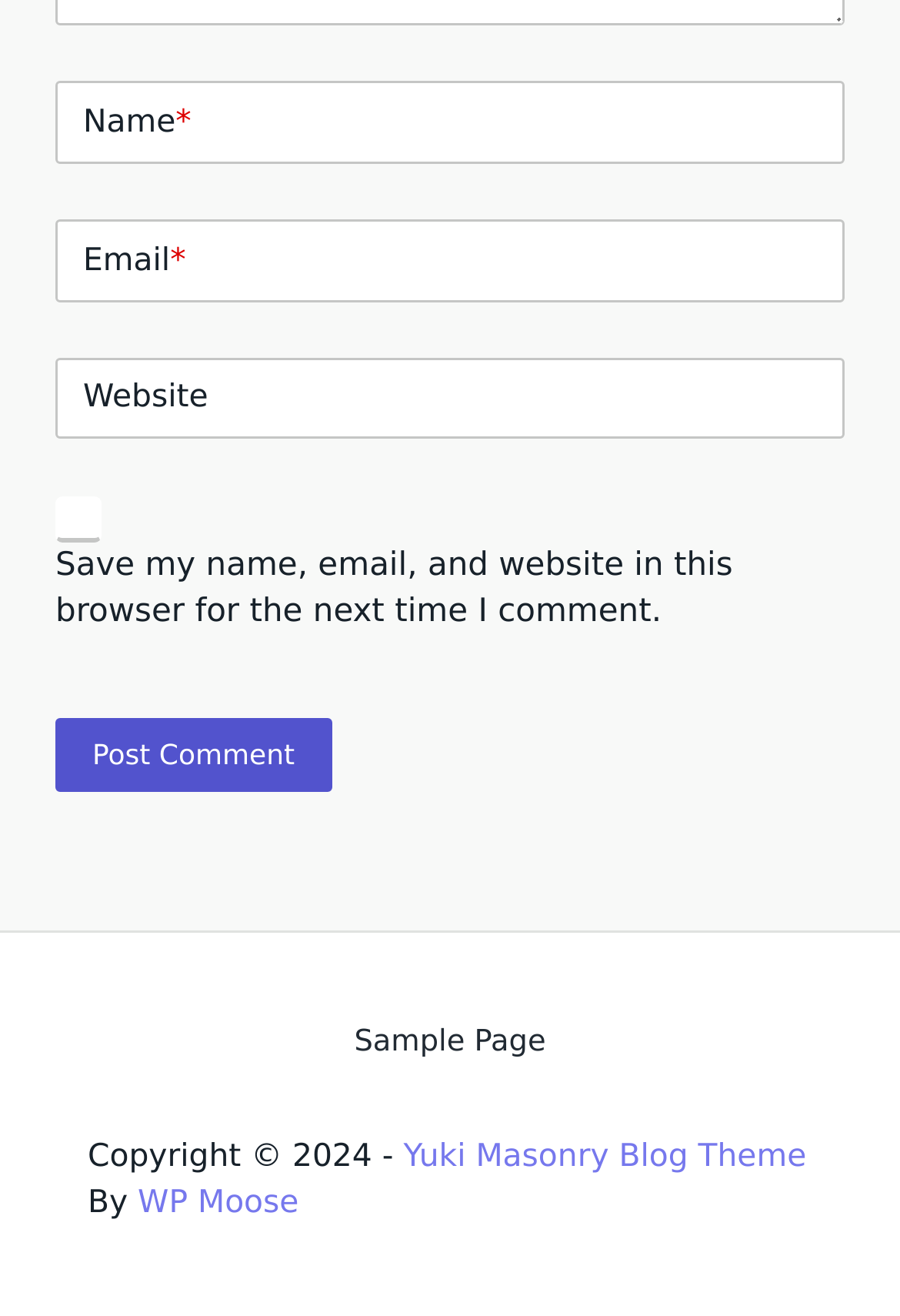Identify and provide the bounding box coordinates of the UI element described: "parent_node: Name name="author"". The coordinates should be formatted as [left, top, right, bottom], with each number being a float between 0 and 1.

[0.062, 0.062, 0.938, 0.125]